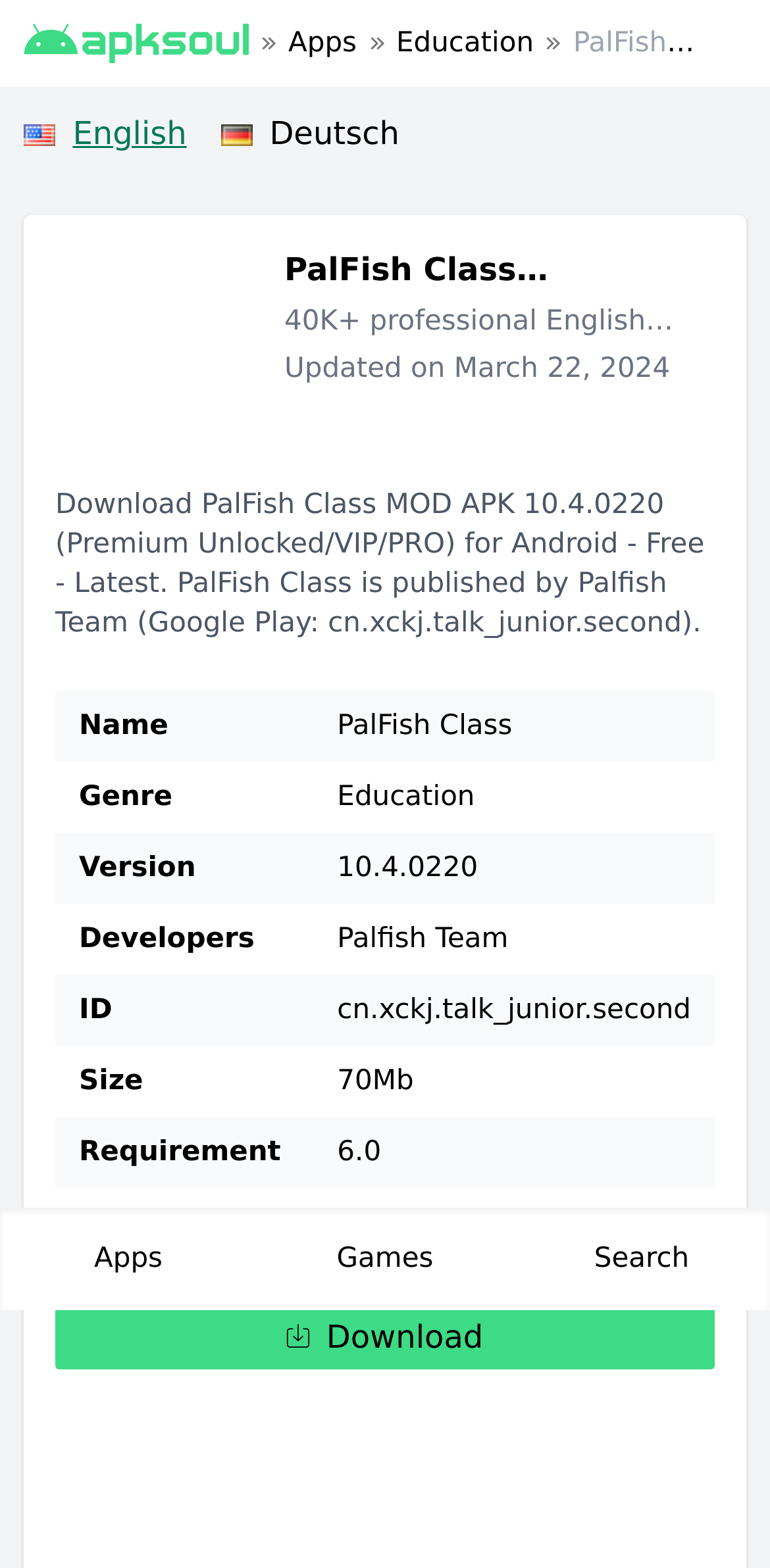Point out the bounding box coordinates of the section to click in order to follow this instruction: "Click on the 'Apps' link".

[0.0, 0.77, 0.333, 0.836]